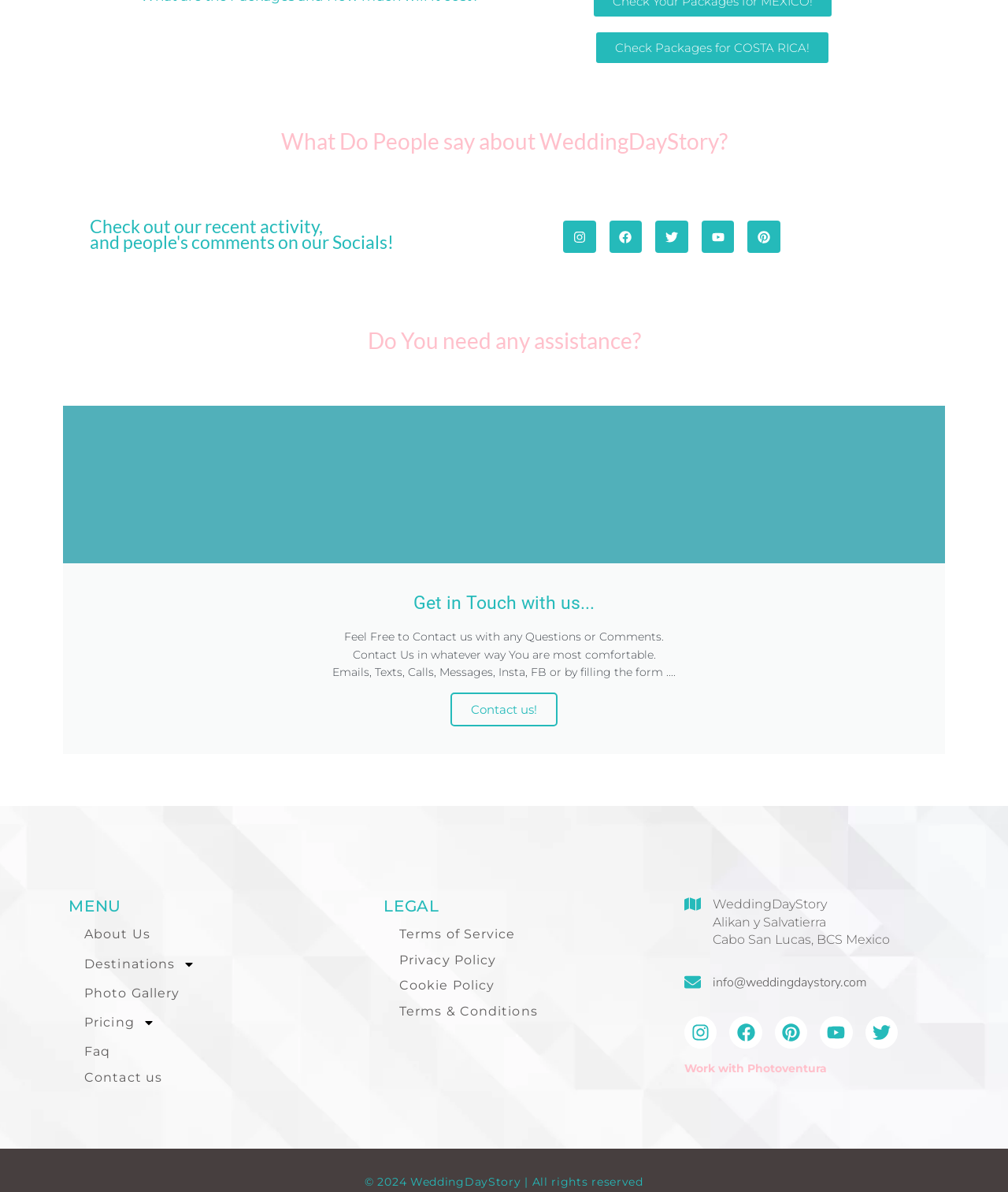Determine the bounding box coordinates for the region that must be clicked to execute the following instruction: "Get in Touch with us...".

[0.09, 0.496, 0.91, 0.517]